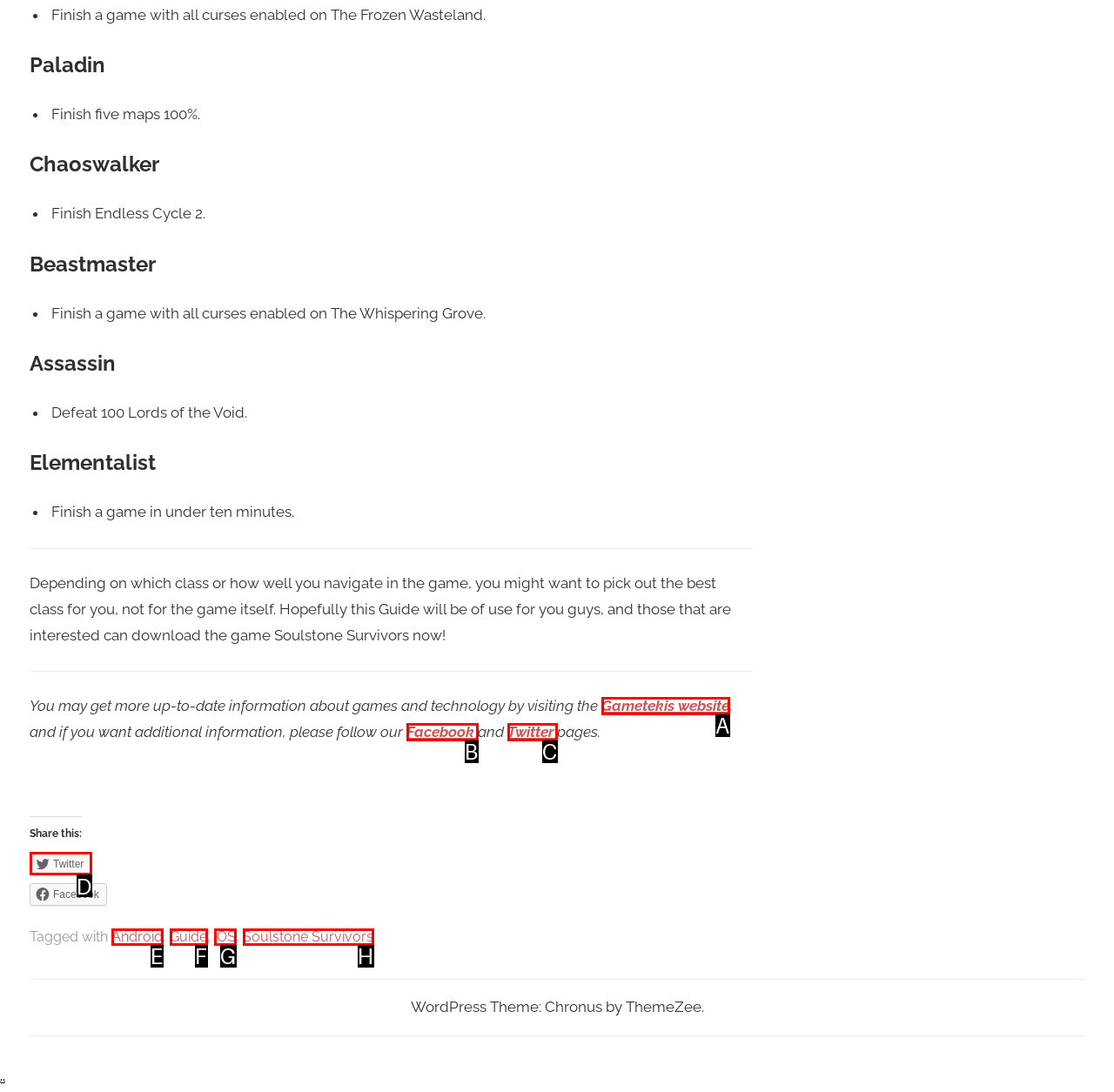Which HTML element among the options matches this description: Gametekis website? Answer with the letter representing your choice.

A